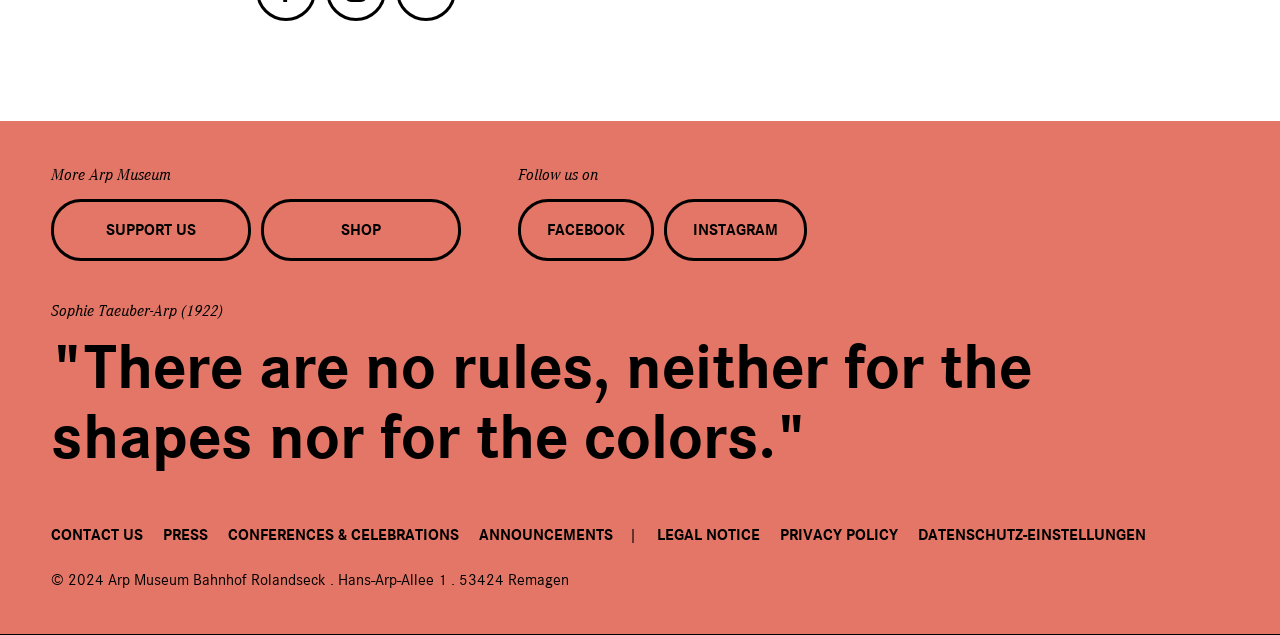Respond to the following question with a brief word or phrase:
How many social media platforms are linked?

2